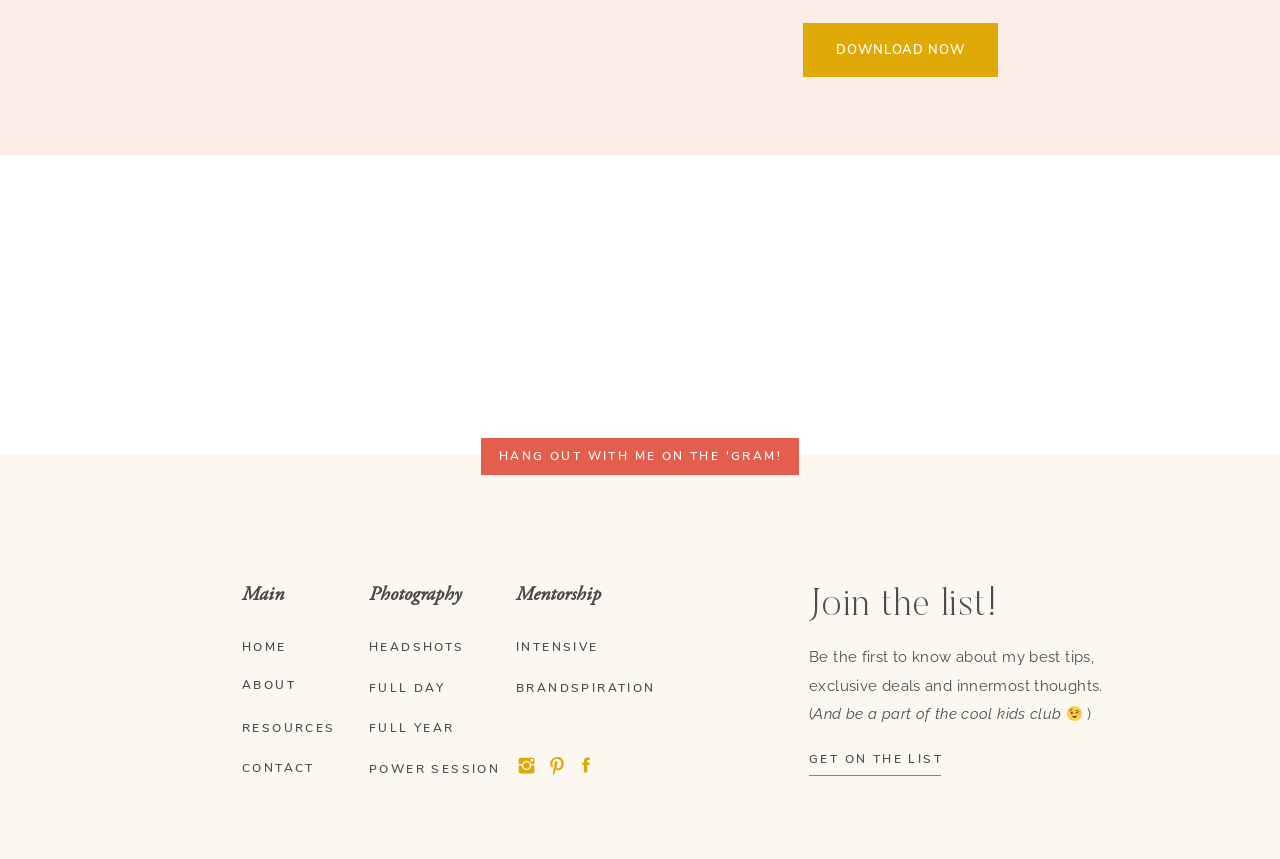Locate the bounding box coordinates of the area that needs to be clicked to fulfill the following instruction: "Hang out with me on the 'Gram!". The coordinates should be in the format of four float numbers between 0 and 1, namely [left, top, right, bottom].

[0.386, 0.52, 0.615, 0.54]